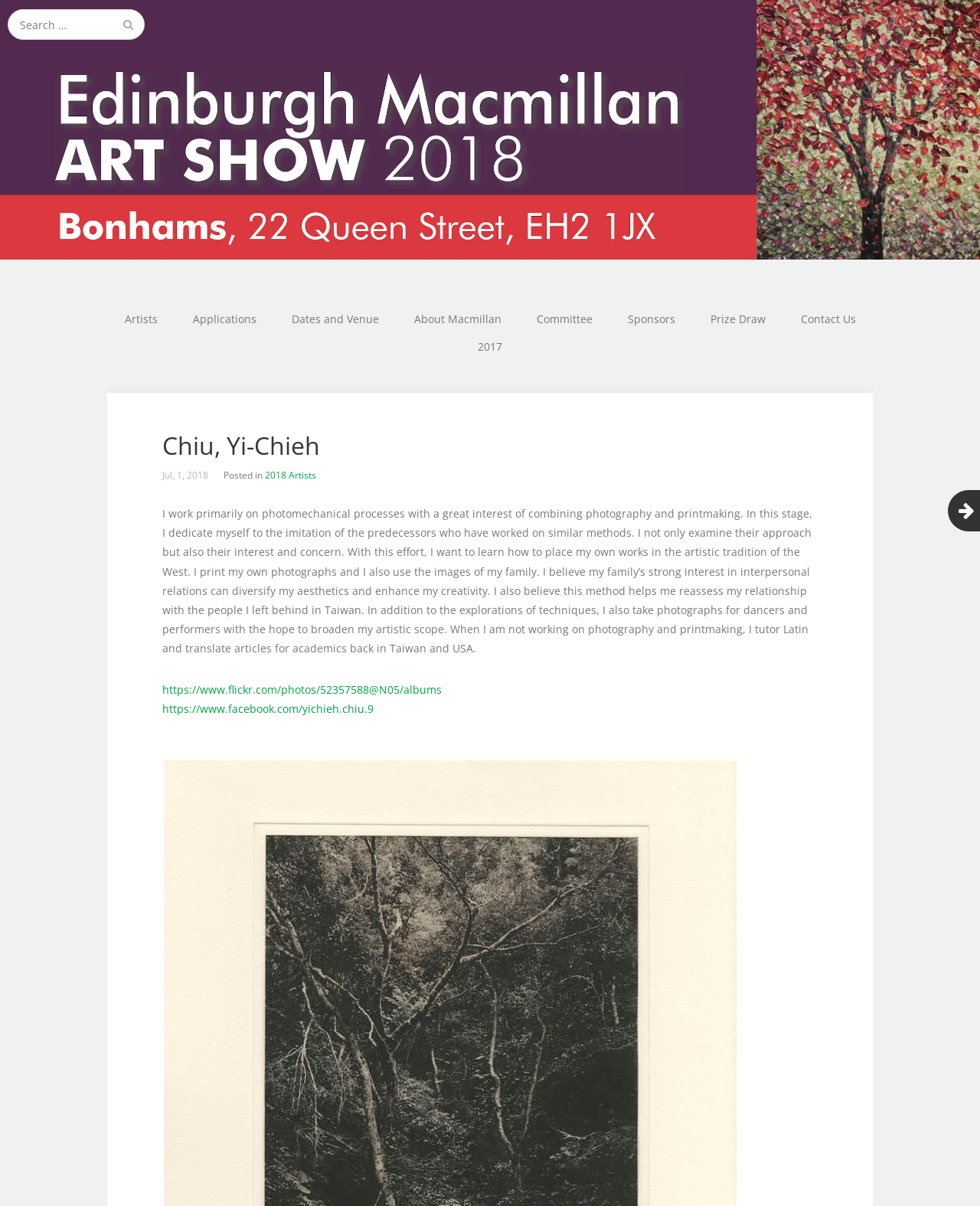Please specify the bounding box coordinates of the clickable region necessary for completing the following instruction: "Check out Chiu, Yi-Chieh's Flickr page". The coordinates must consist of four float numbers between 0 and 1, i.e., [left, top, right, bottom].

[0.166, 0.565, 0.451, 0.577]